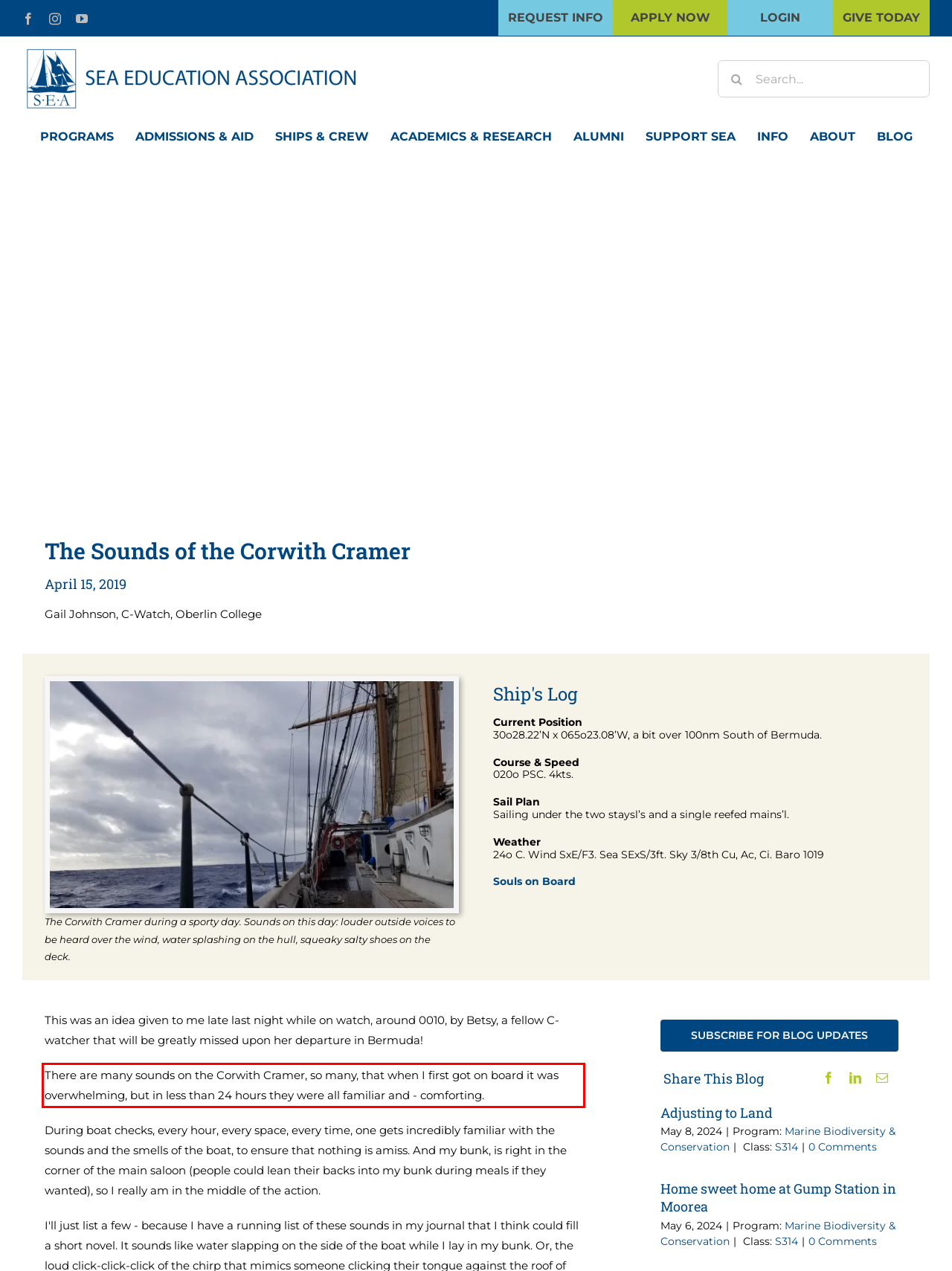By examining the provided screenshot of a webpage, recognize the text within the red bounding box and generate its text content.

There are many sounds on the Corwith Cramer, so many, that when I first got on board it was overwhelming, but in less than 24 hours they were all familiar and - comforting.